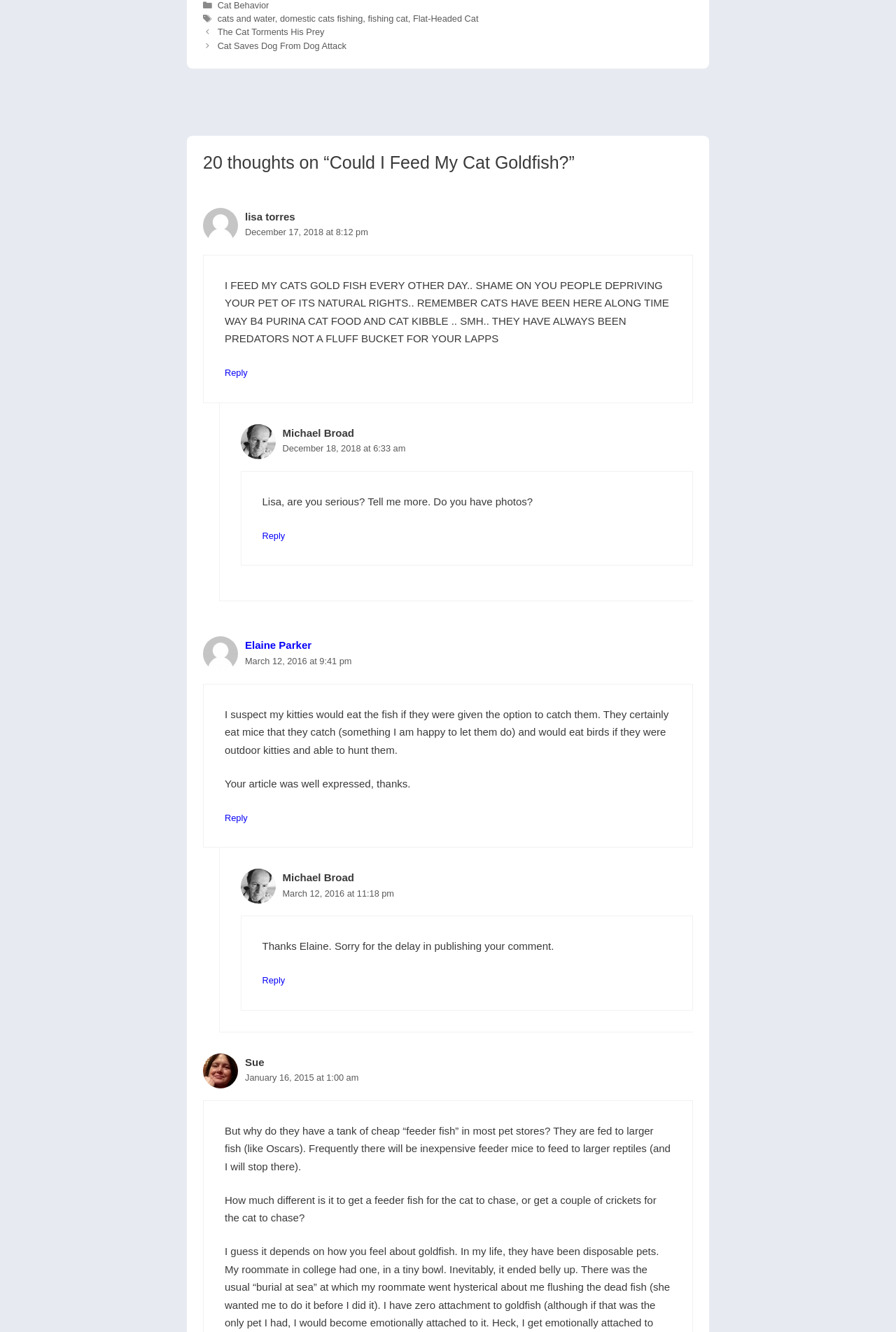Locate and provide the bounding box coordinates for the HTML element that matches this description: "domestic cats fishing".

[0.312, 0.01, 0.405, 0.018]